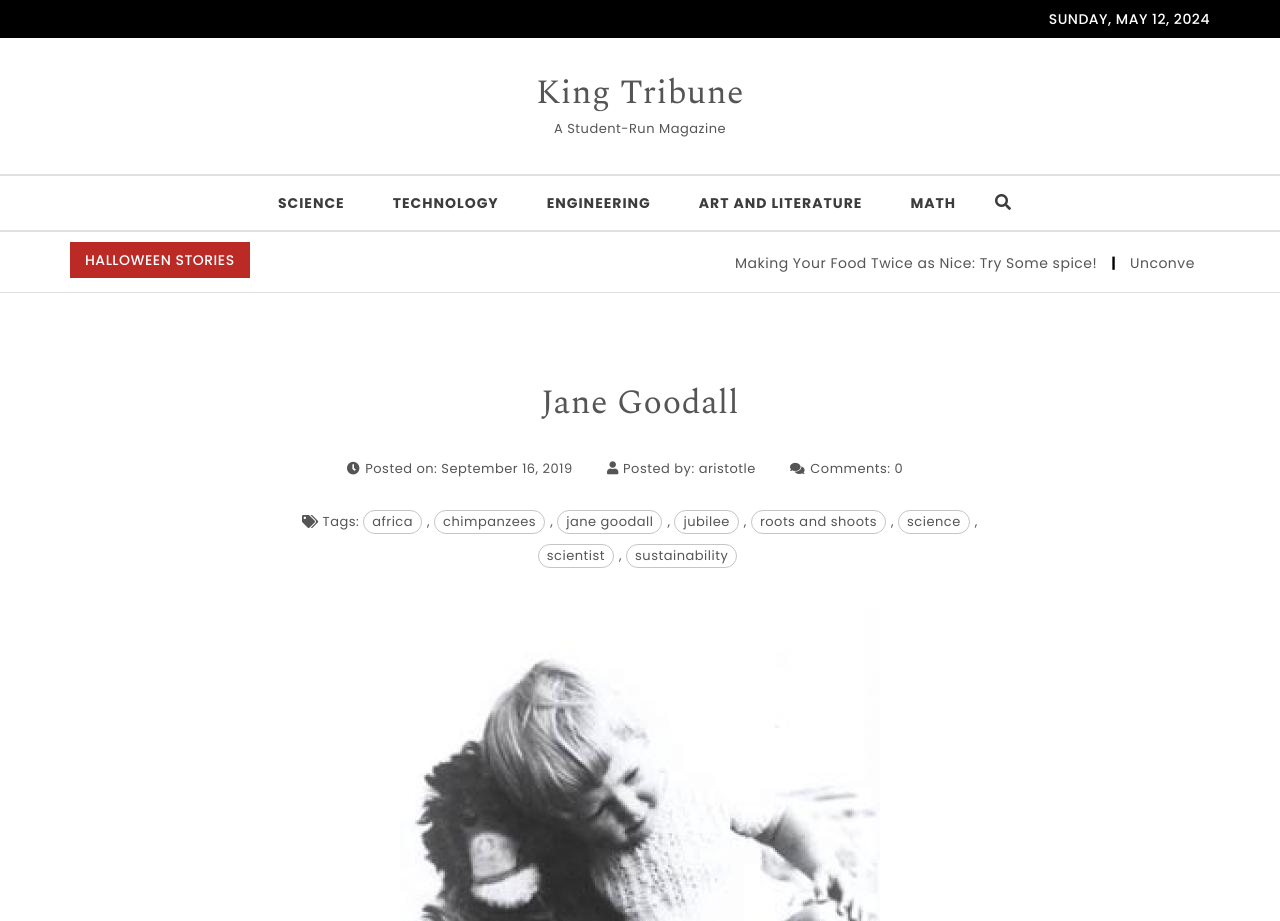Locate the bounding box coordinates of the element that should be clicked to fulfill the instruction: "Read the article about Jane Goodall".

[0.211, 0.395, 0.789, 0.465]